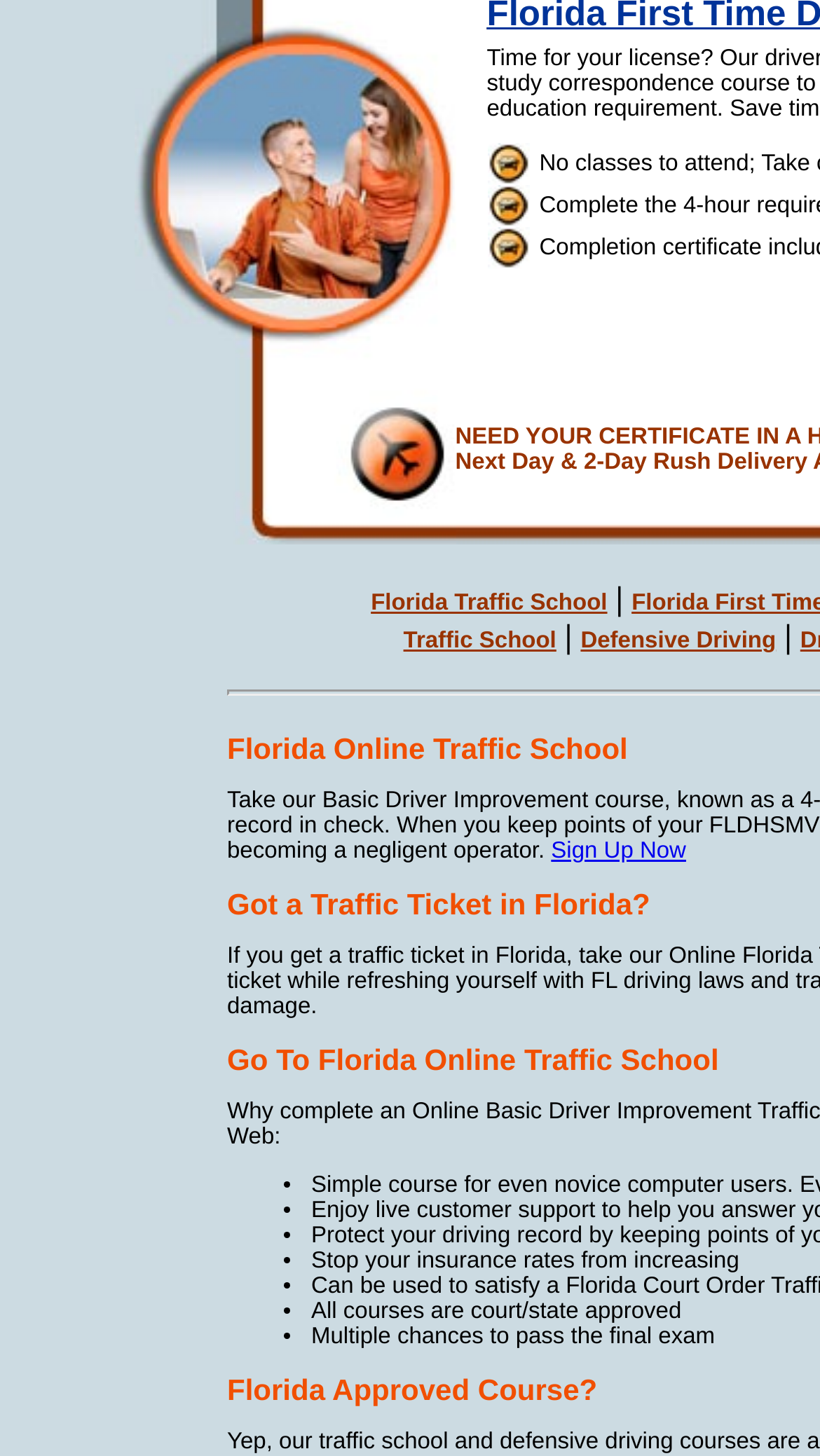Determine the bounding box coordinates for the HTML element mentioned in the following description: "Defensive Driving". The coordinates should be a list of four floats ranging from 0 to 1, represented as [left, top, right, bottom].

[0.708, 0.432, 0.946, 0.449]